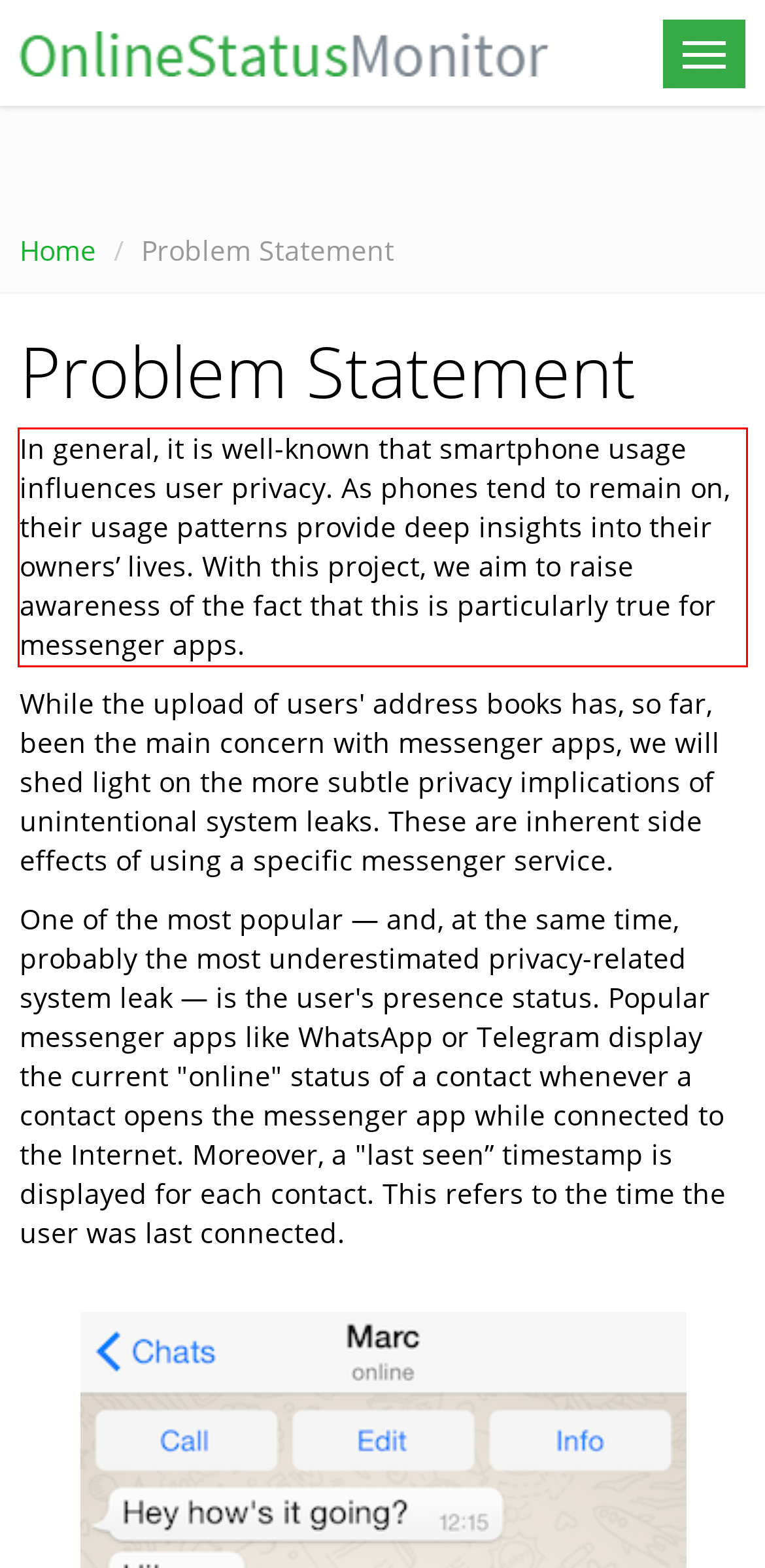The screenshot provided shows a webpage with a red bounding box. Apply OCR to the text within this red bounding box and provide the extracted content.

In general, it is well-known that smartphone usage influences user privacy. As phones tend to remain on, their usage patterns provide deep insights into their owners’ lives. With this project, we aim to raise awareness of the fact that this is particularly true for messenger apps.